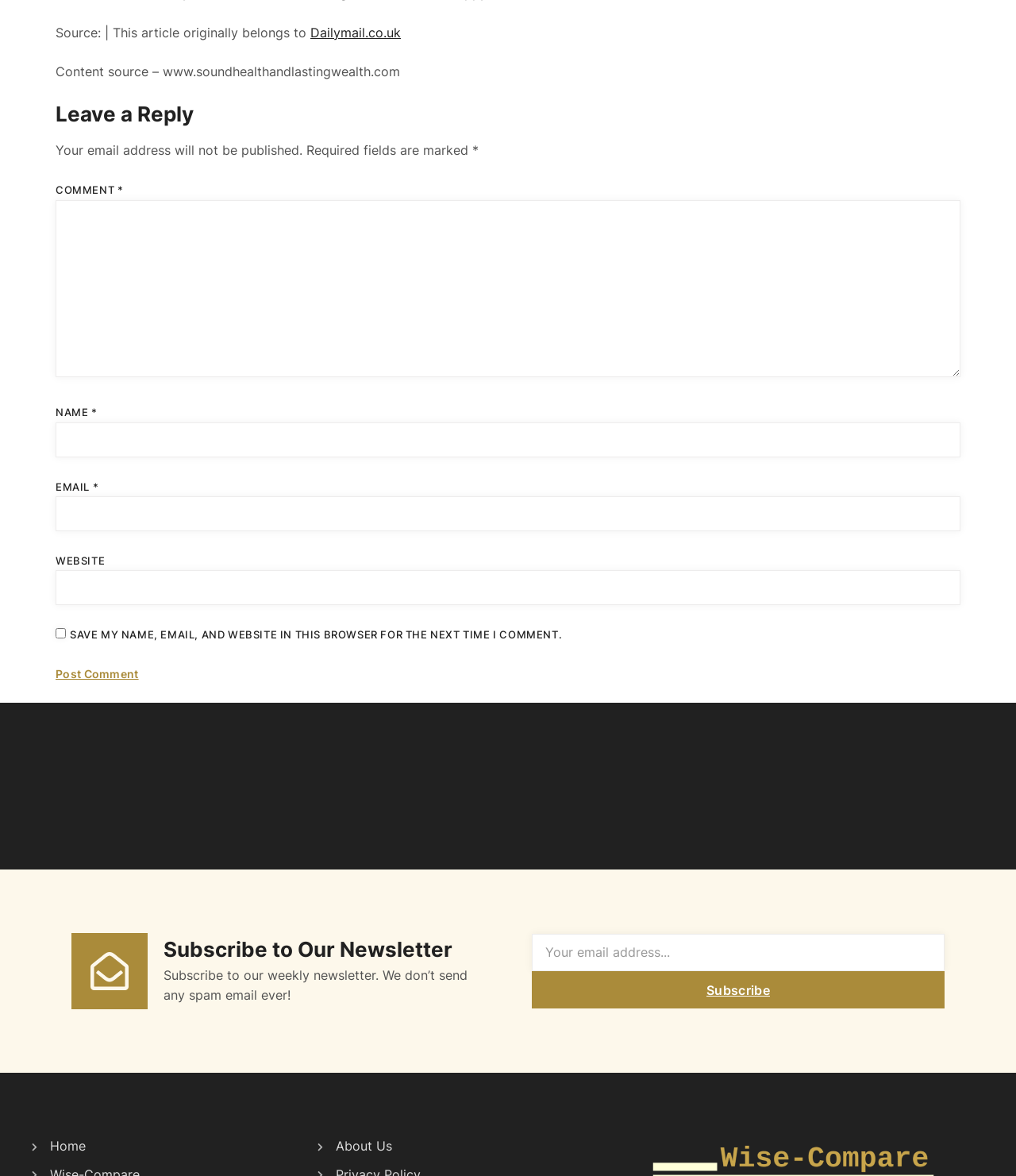Identify the bounding box of the UI element that matches this description: "parent_node: EMAIL * aria-describedby="email-notes" name="email"".

[0.055, 0.422, 0.945, 0.452]